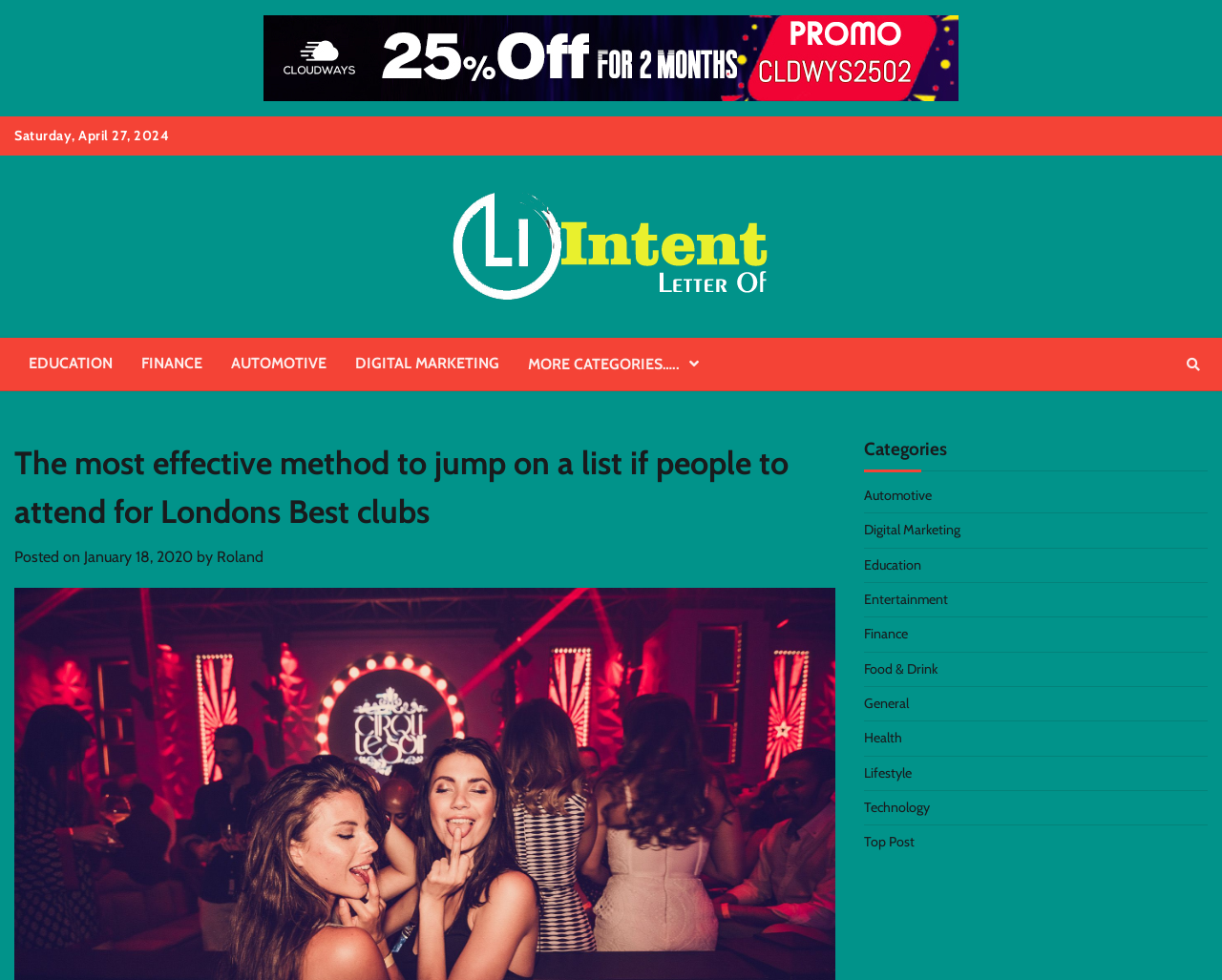Can you provide the bounding box coordinates for the element that should be clicked to implement the instruction: "Go to the website's homepage"?

[0.366, 0.188, 0.634, 0.316]